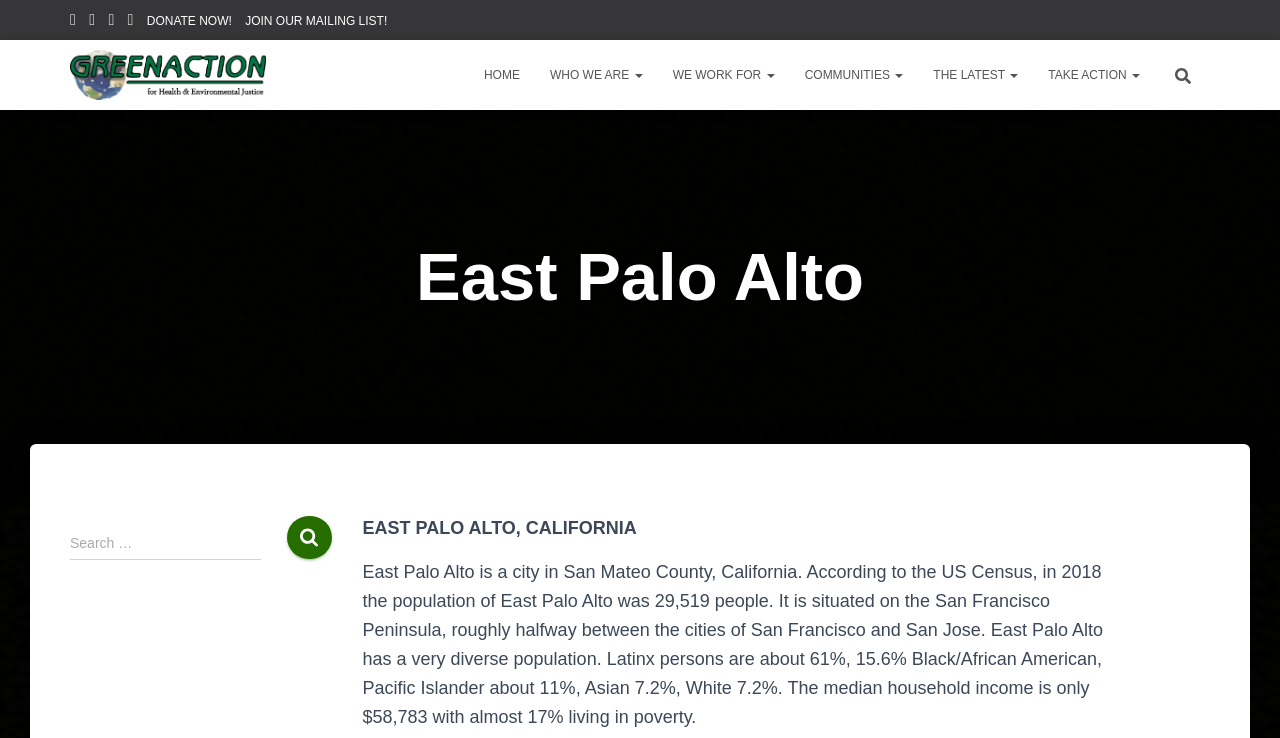Please identify the bounding box coordinates of the element that needs to be clicked to execute the following command: "Search for something". Provide the bounding box using four float numbers between 0 and 1, formatted as [left, top, right, bottom].

[0.055, 0.711, 0.26, 0.807]